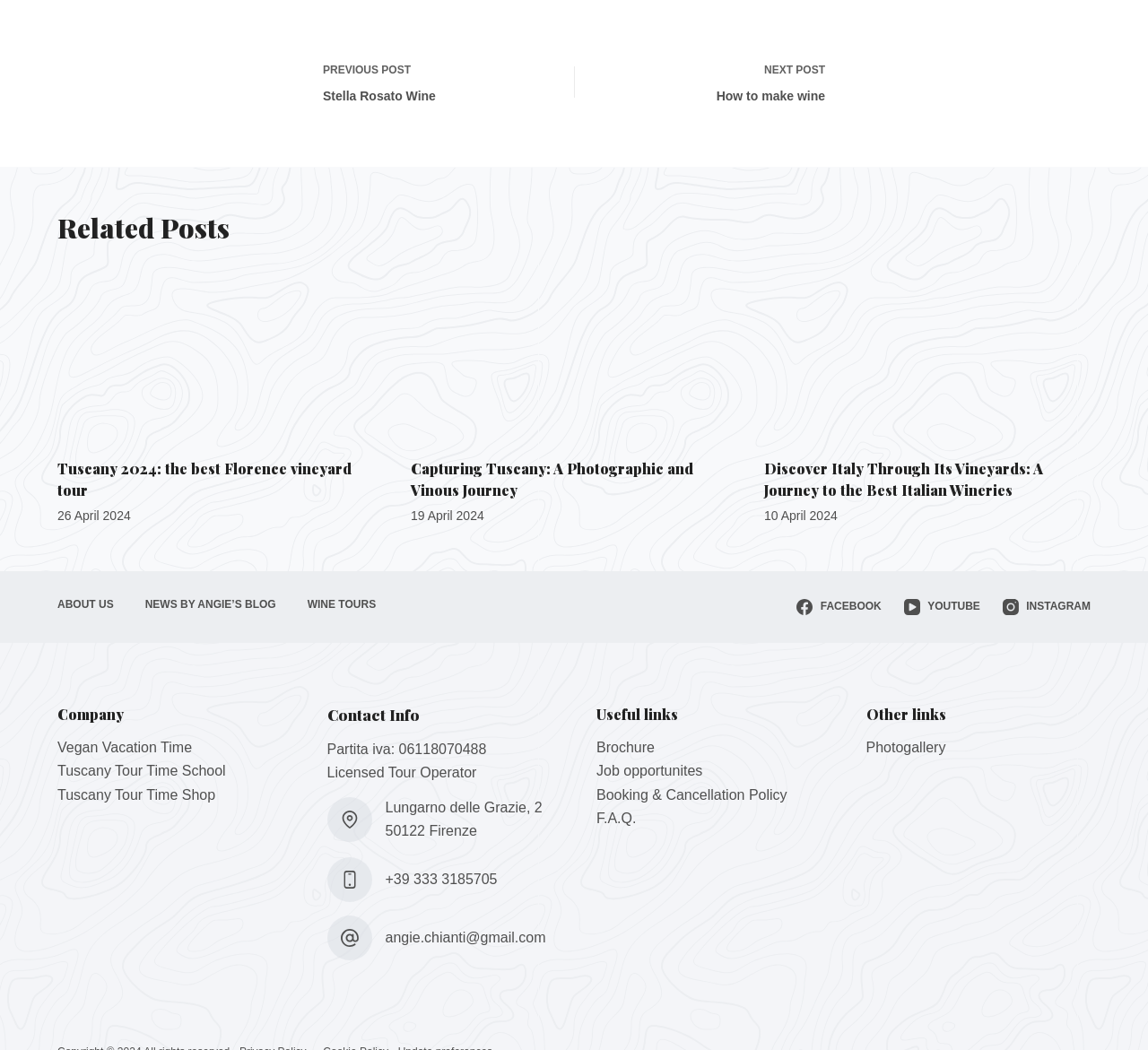Identify the bounding box of the HTML element described here: "PREVIOUS POST Stella Rosato Wine". Provide the coordinates as four float numbers between 0 and 1: [left, top, right, bottom].

[0.207, 0.048, 0.477, 0.108]